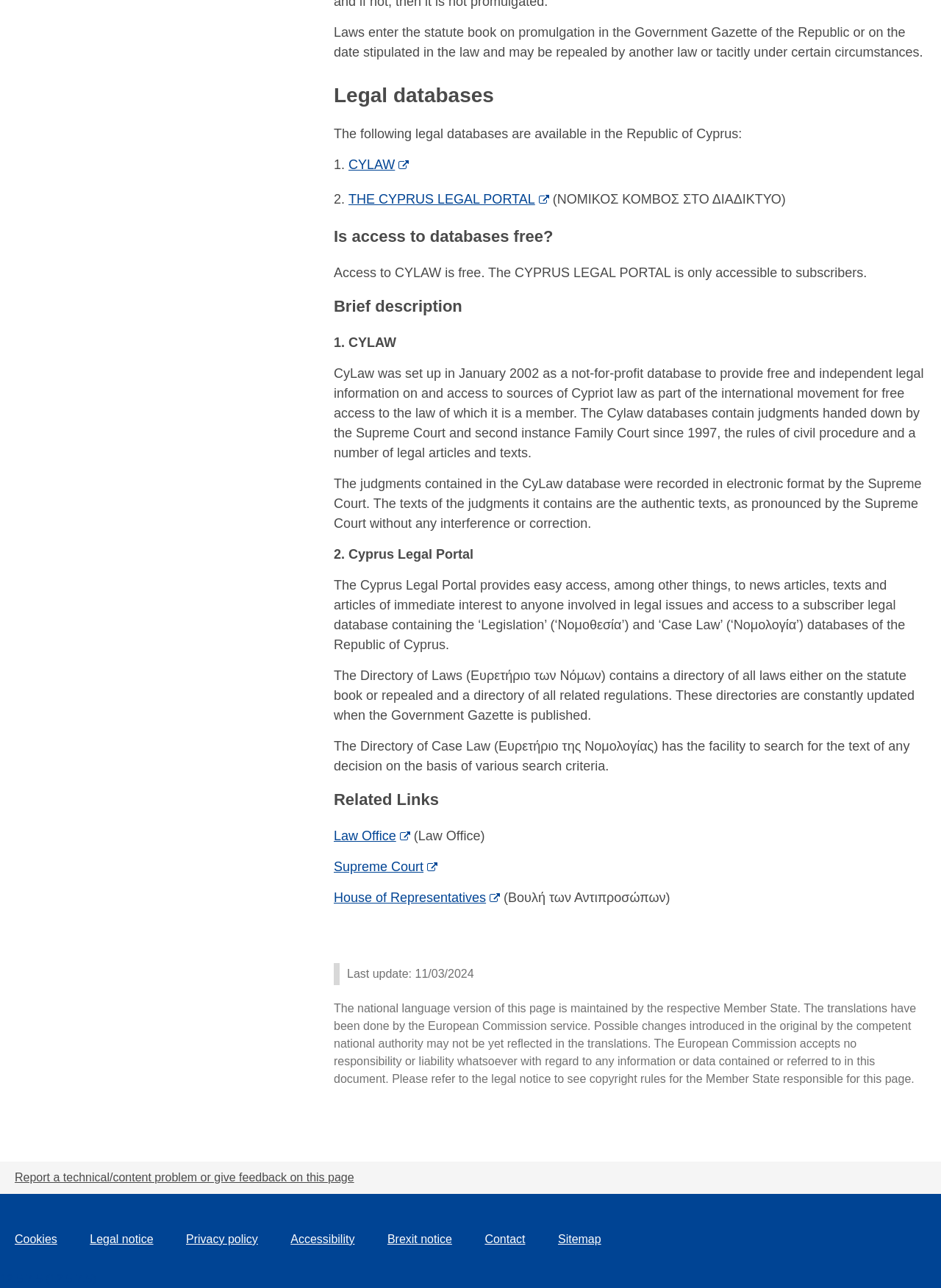Please locate the bounding box coordinates of the element that needs to be clicked to achieve the following instruction: "Watch the 'VIDEO'". The coordinates should be four float numbers between 0 and 1, i.e., [left, top, right, bottom].

None